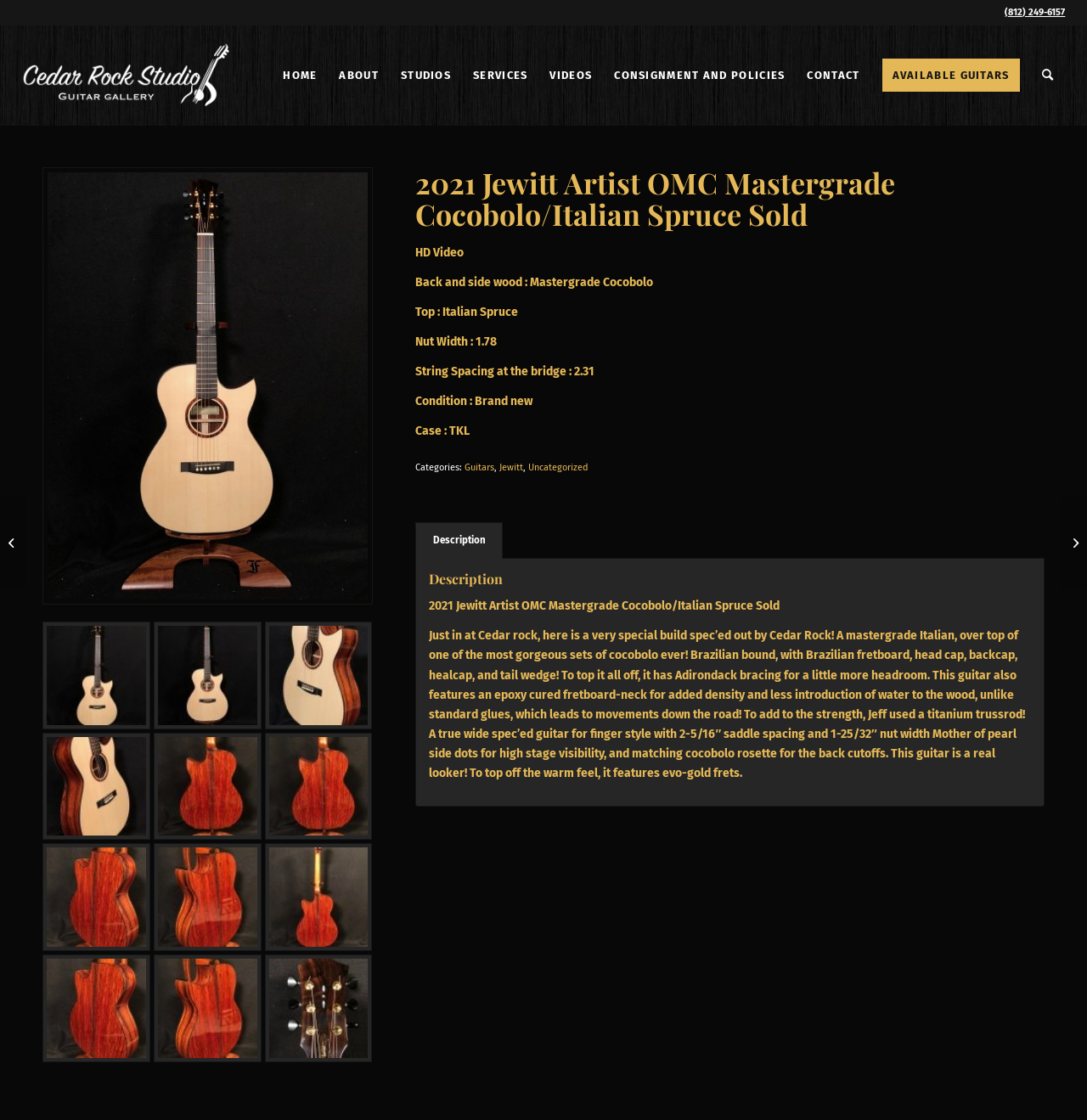Carefully examine the image and provide an in-depth answer to the question: What is the condition of the guitar?

From the webpage, we can see that the description of the guitar mentions 'Condition : Brand new', which indicates that the condition of the guitar is brand new.